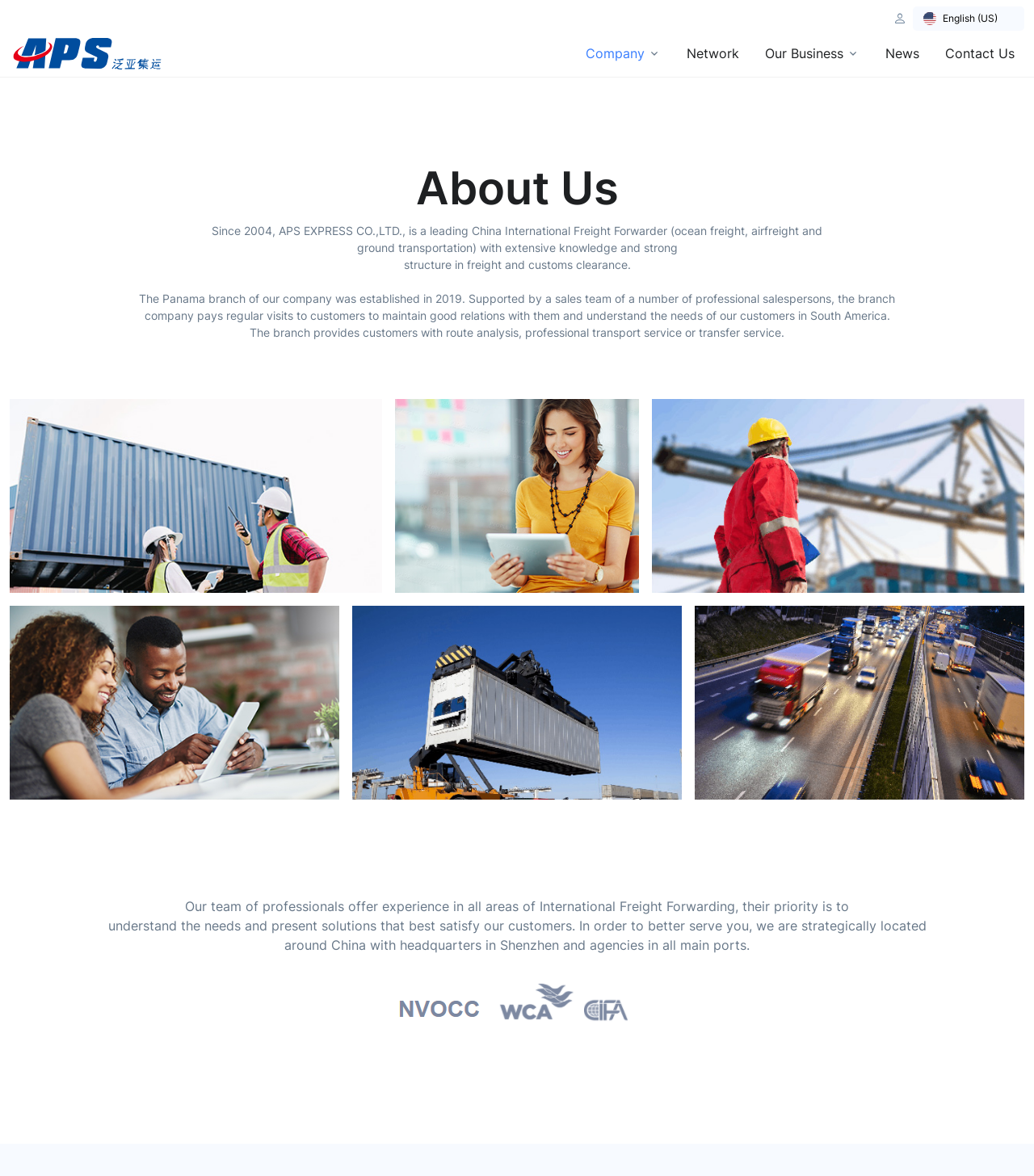Explain the webpage's design and content in an elaborate manner.

The webpage is about APS EXPRESS, a leading China International Freight Forwarder. At the top right corner, there is a link with a Facebook icon and a button to switch to English (US) language. Below it, there is a logo of APS EXPRESS on the top left corner.

The main navigation menu is located at the top center, consisting of five buttons: Company, Network, Our Business, News, and Contact Us.

Below the navigation menu, there is a heading "About Us" followed by a brief introduction to APS EXPRESS, which is a leading China International Freight Forwarder with extensive knowledge and strong structure in freight and customs clearance since 2004.

The webpage then describes the establishment of the Panama branch in 2019, which provides customers with route analysis, professional transport service, or transfer service. The branch has a sales team that maintains good relations with customers and understands their needs in South America.

Further down, the webpage highlights the team of professionals who offer experience in all areas of International Freight Forwarding, prioritizing understanding the needs of customers and presenting solutions that best satisfy them. The company is strategically located around China with headquarters in Shenzhen and agencies in all main ports.

There is an image at the bottom of the webpage, but its content is not described.